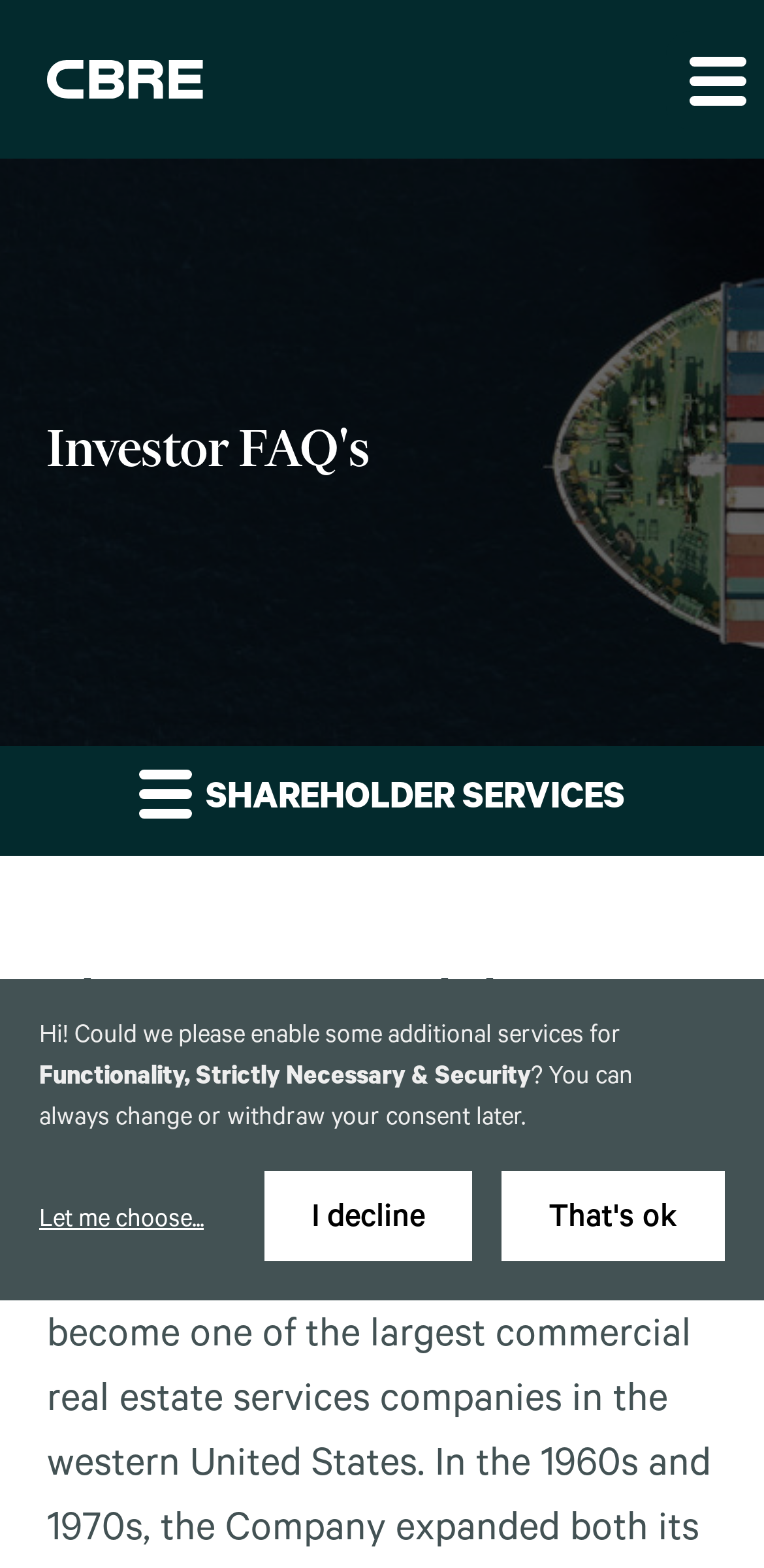Give a one-word or one-phrase response to the question:
What is the name of the company?

CBRE Group, Inc.